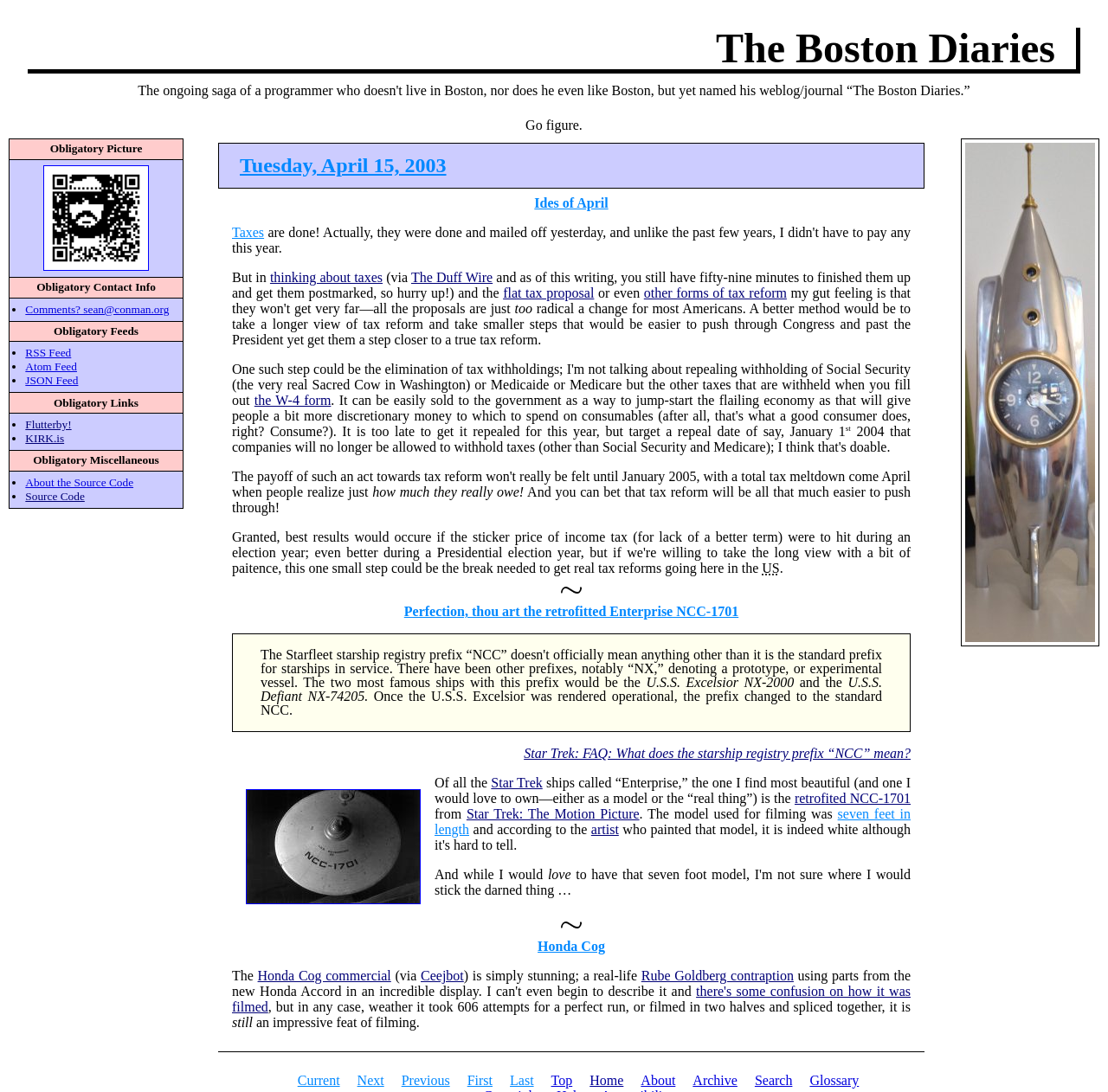What is the purpose of the link at the bottom of the webpage labeled 'Archive'?
Please respond to the question with a detailed and thorough explanation.

The link labeled 'Archive' at the bottom of the webpage is likely intended to allow users to access archived content, such as previous articles or posts, on the weblog or journal.